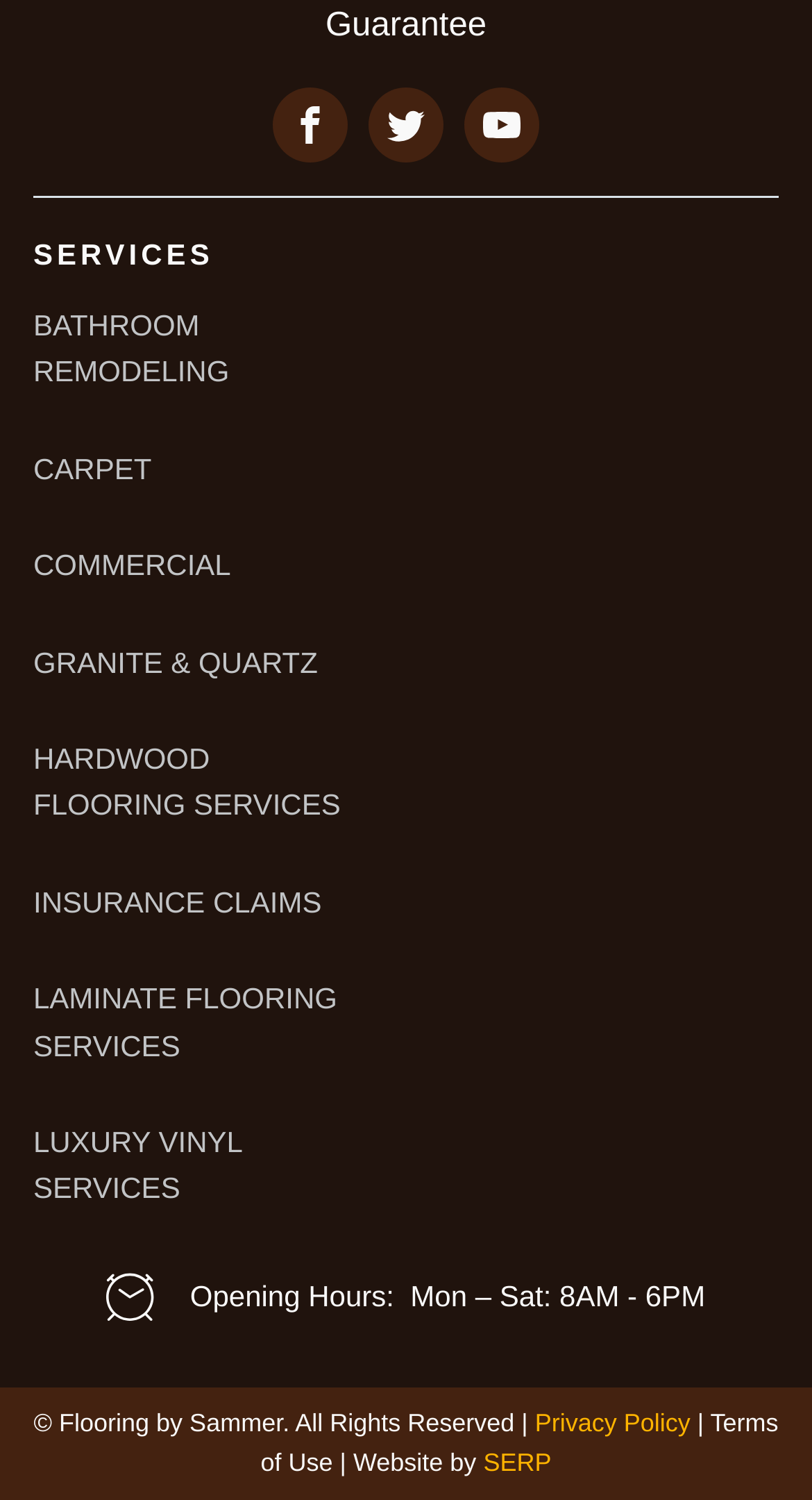What year is the copyright of Flooring by Sammer? Based on the screenshot, please respond with a single word or phrase.

Not specified